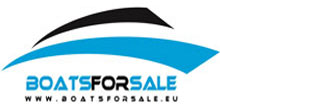Explain in detail what you see in the image.

The image displays the logo of "BoatsForSale," featuring a sleek design with a combination of black, blue, and white colors. The logo includes the name "BOATSFORSALE" prominently in bold lettering, complemented by stylized waves or sails represented in blue and black above the text. This logo signifies the platform's focus on providing a marketplace for buying and selling new and used boats in Europe. Below the logo, the website URL "www.boatsforsale.eu" is displayed, indicating the online presence of the service. This branding effectively captures the essence of boating while emphasizing the platform's functionality.